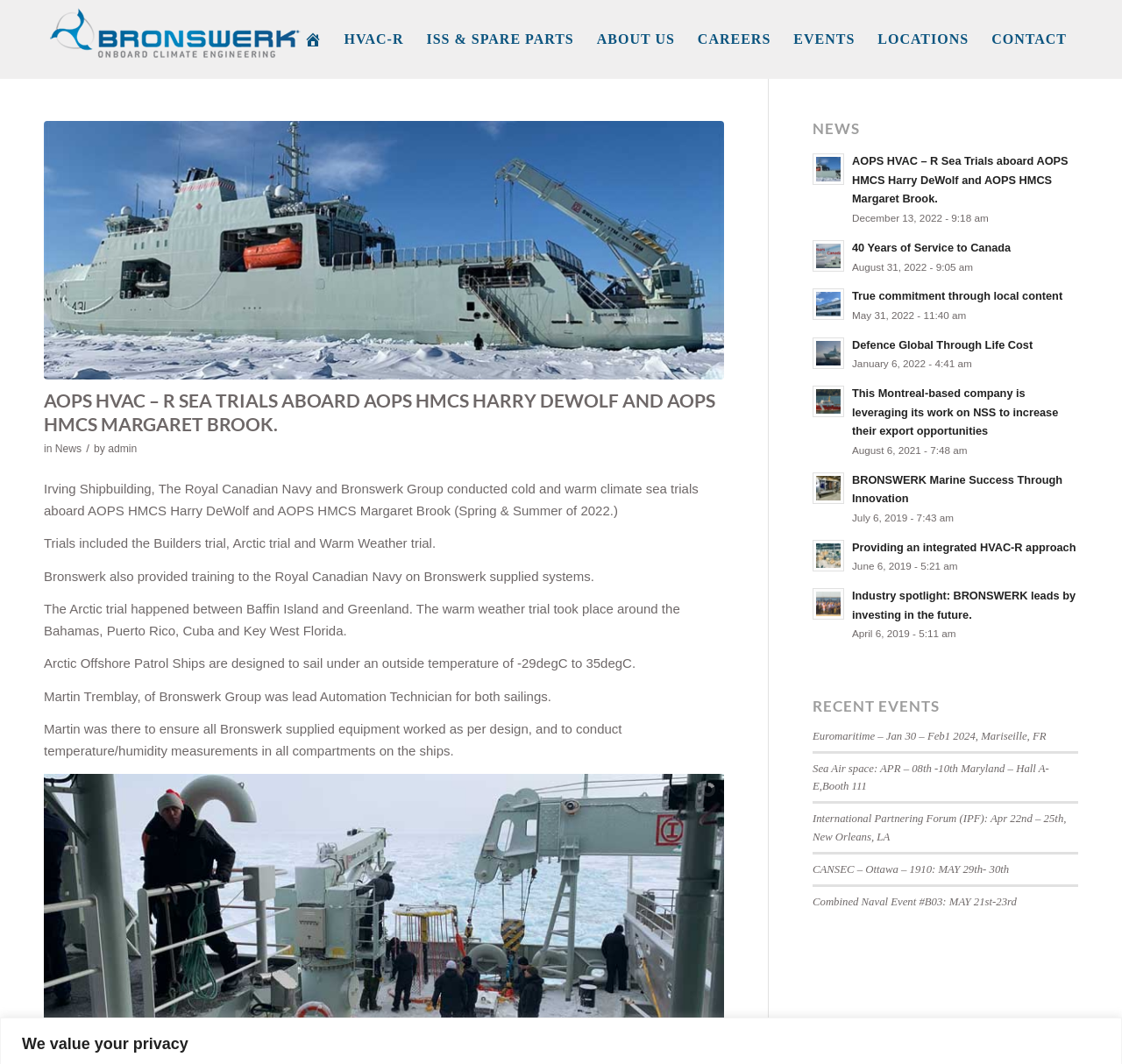Refer to the image and provide an in-depth answer to the question:
What is the purpose of the sea trials?

The purpose of the sea trials can be inferred from the text, which mentions that the trials included the Builders trial, Arctic trial, and Warm Weather trial, and that Bronswerk also provided training to the Royal Canadian Navy on Bronswerk supplied systems.